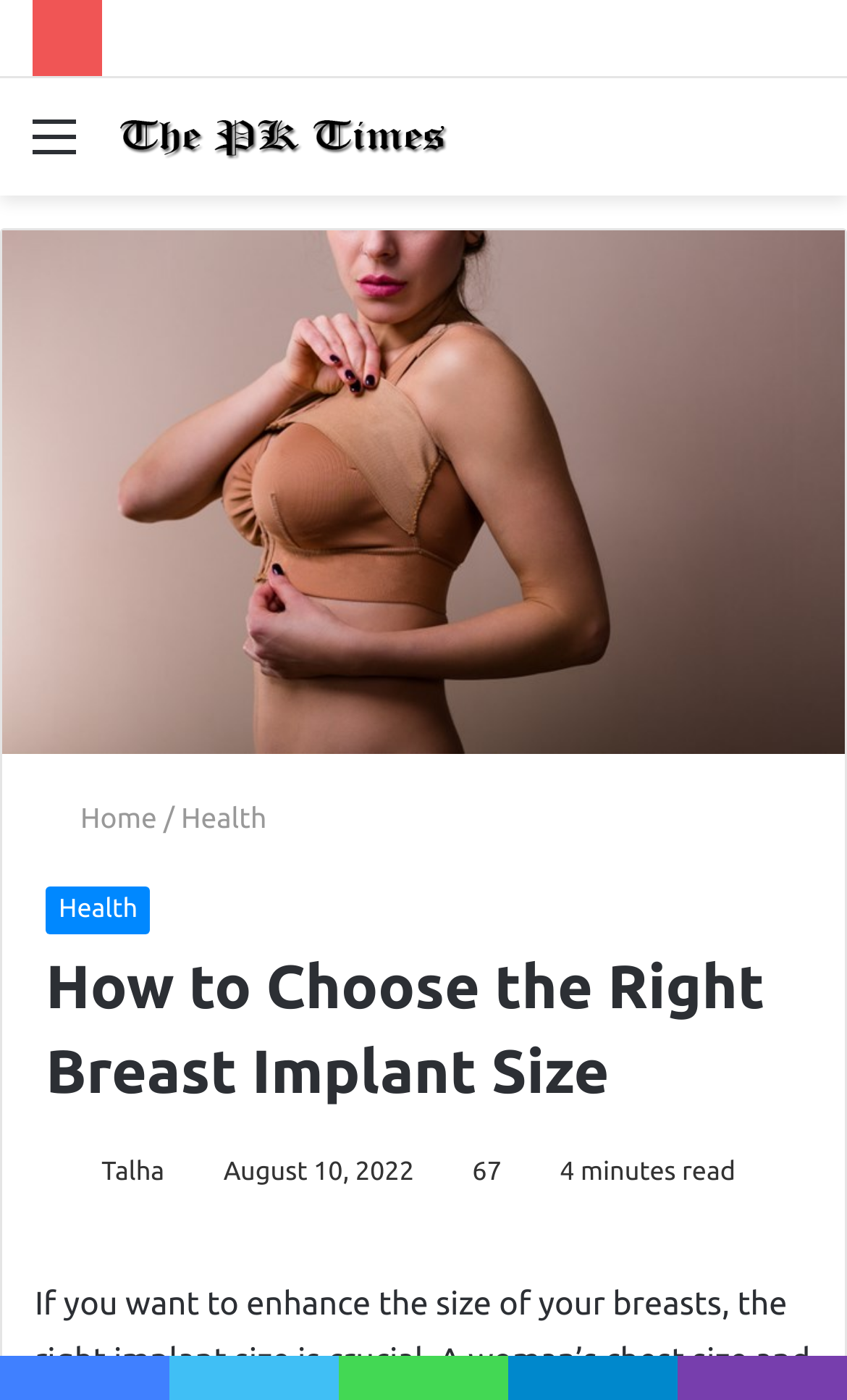Provide a short answer to the following question with just one word or phrase: What is the name of the website?

The PK Times